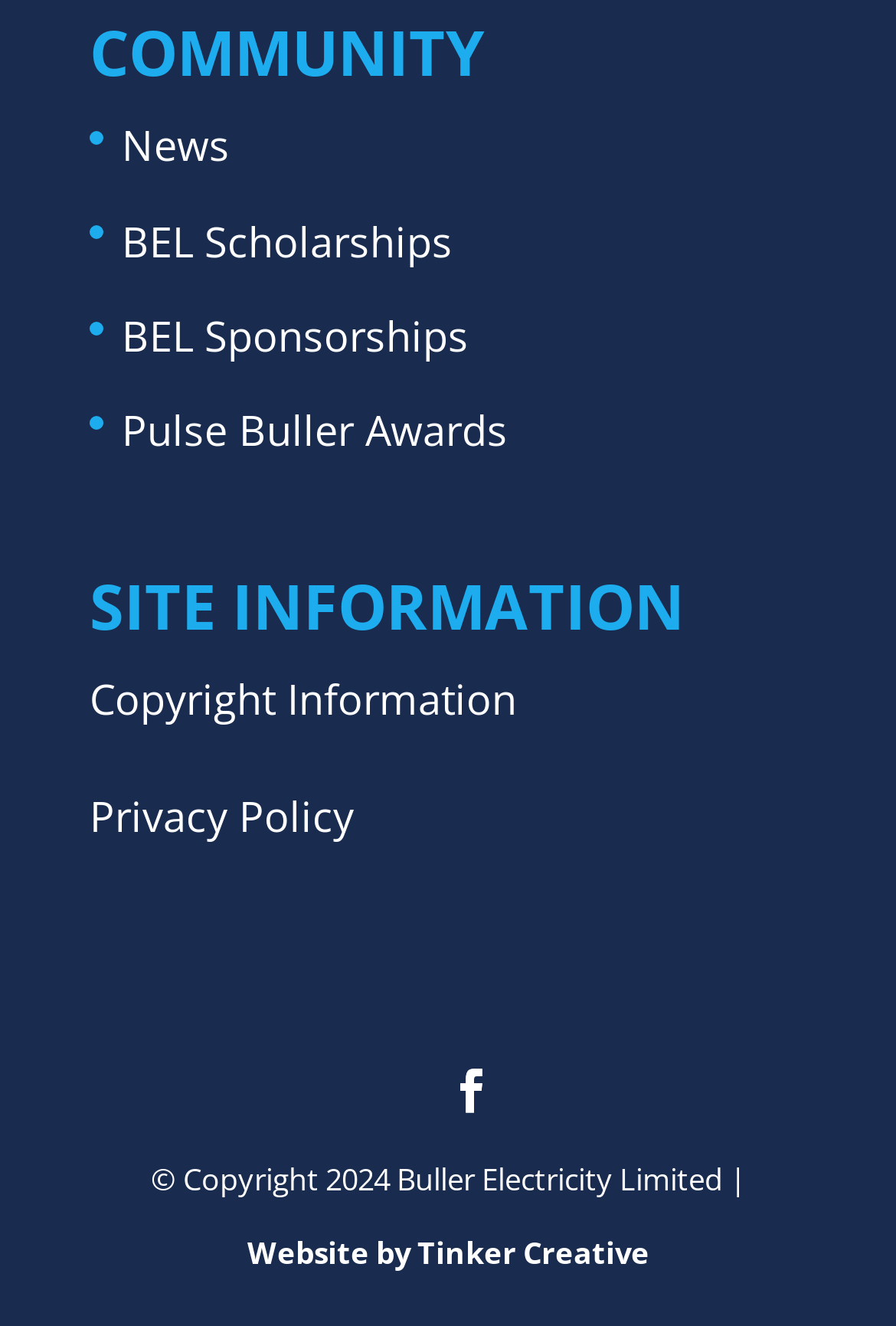What is the name of the company that created the website?
Please respond to the question with as much detail as possible.

By examining the link element at coordinates [0.276, 0.929, 0.724, 0.961], we can see that the website was created by Tinker Creative.